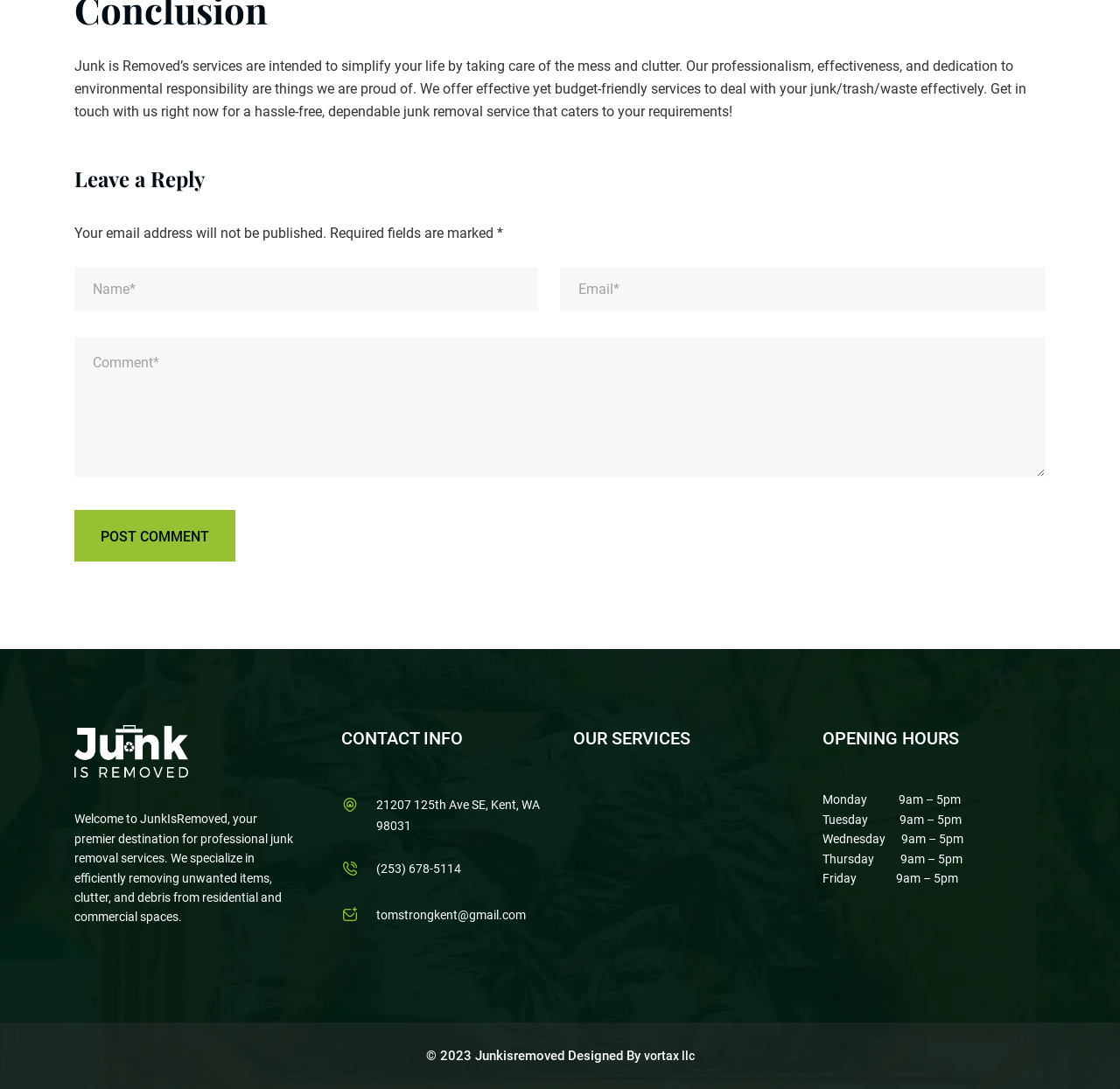From the screenshot, find the bounding box of the UI element matching this description: "contact Educaedu". Supply the bounding box coordinates in the form [left, top, right, bottom], each a float between 0 and 1.

None